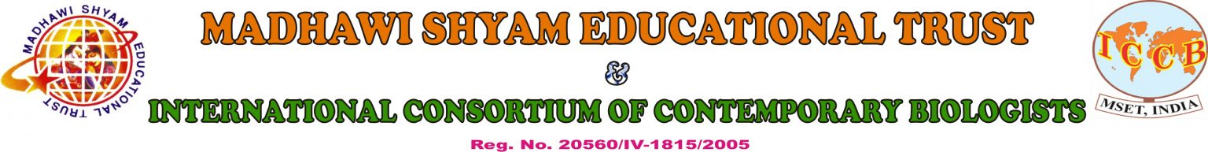What is the registration number of the organization?
Based on the image, answer the question with as much detail as possible.

The registration number of the organization is presented beneath the globe symbol, which is 'Reg. No. 20560/IV-1815/2005', emphasizing the organization's official status.